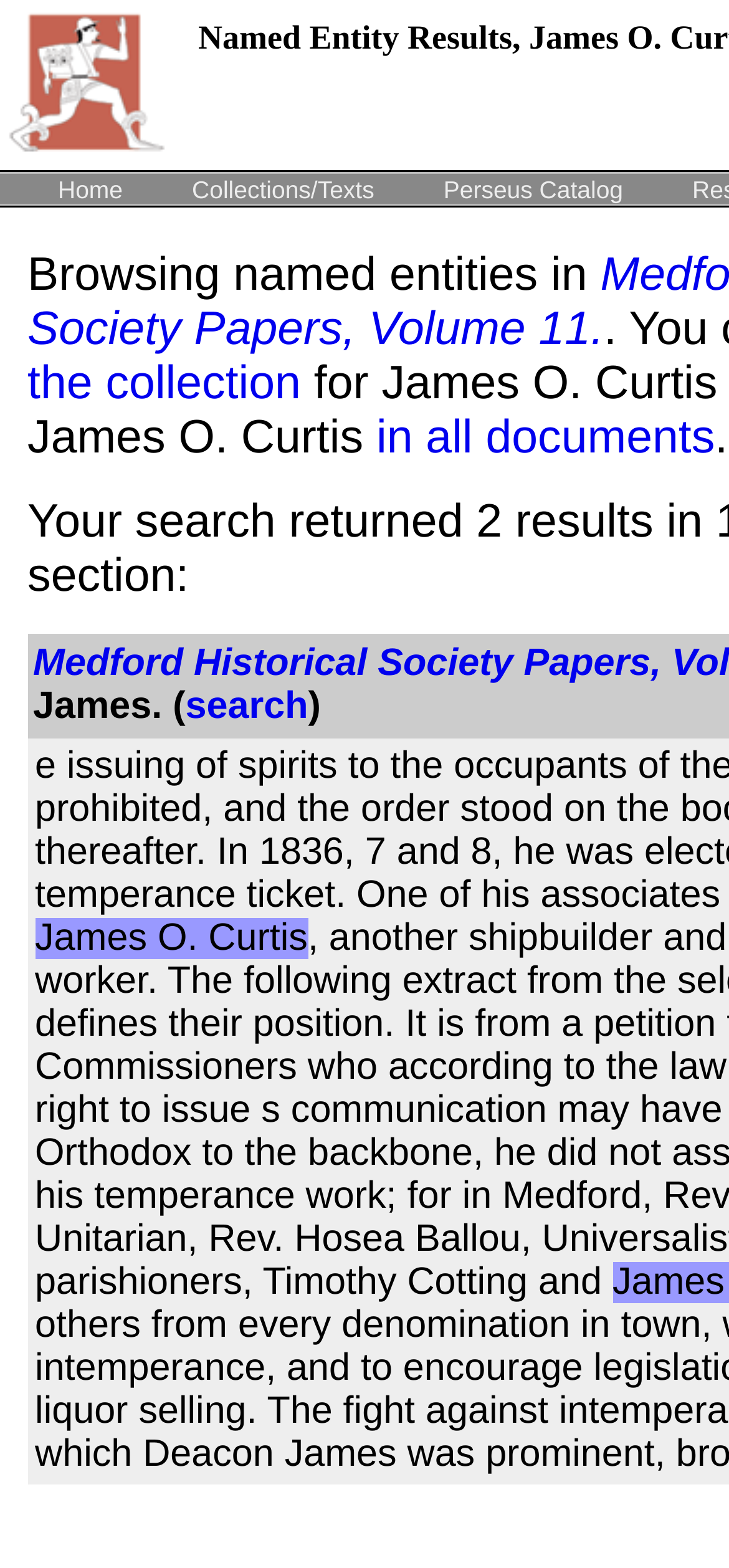Extract the top-level heading from the webpage and provide its text.

Named Entity Results, James O. Curtis